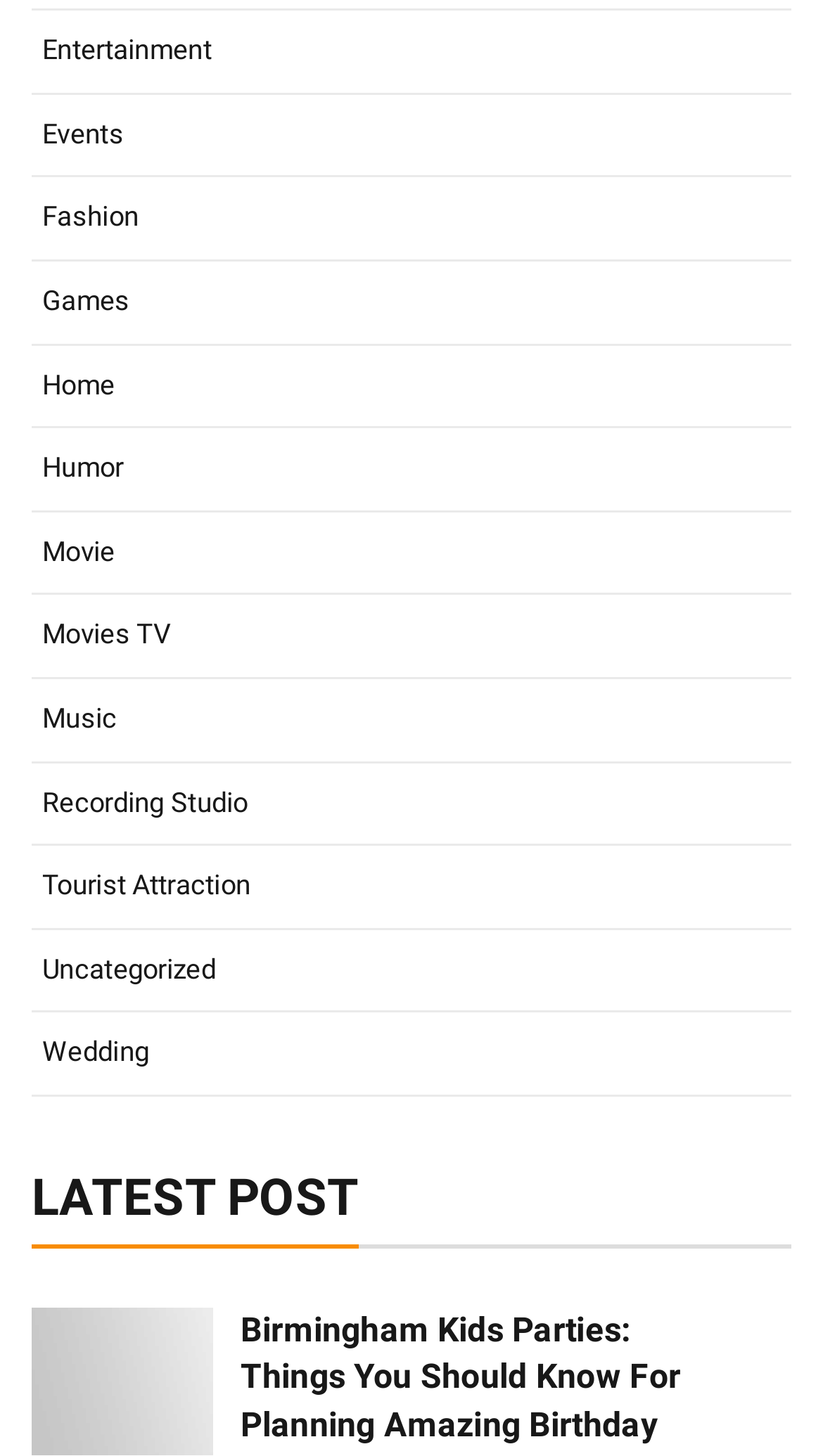Determine the bounding box coordinates of the clickable element necessary to fulfill the instruction: "Learn about Wedding". Provide the coordinates as four float numbers within the 0 to 1 range, i.e., [left, top, right, bottom].

[0.038, 0.696, 0.962, 0.752]